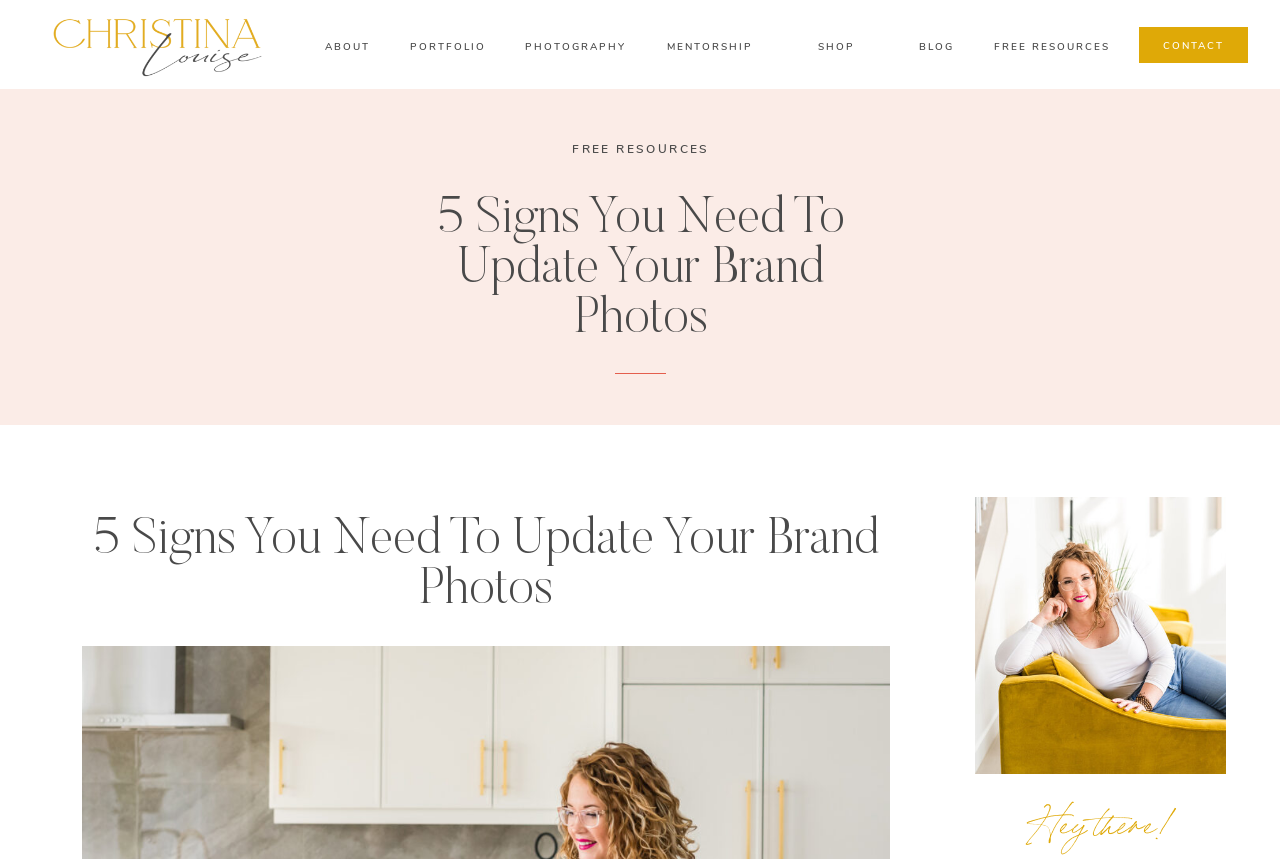Pinpoint the bounding box coordinates of the element you need to click to execute the following instruction: "view portfolio". The bounding box should be represented by four float numbers between 0 and 1, in the format [left, top, right, bottom].

[0.319, 0.045, 0.38, 0.065]